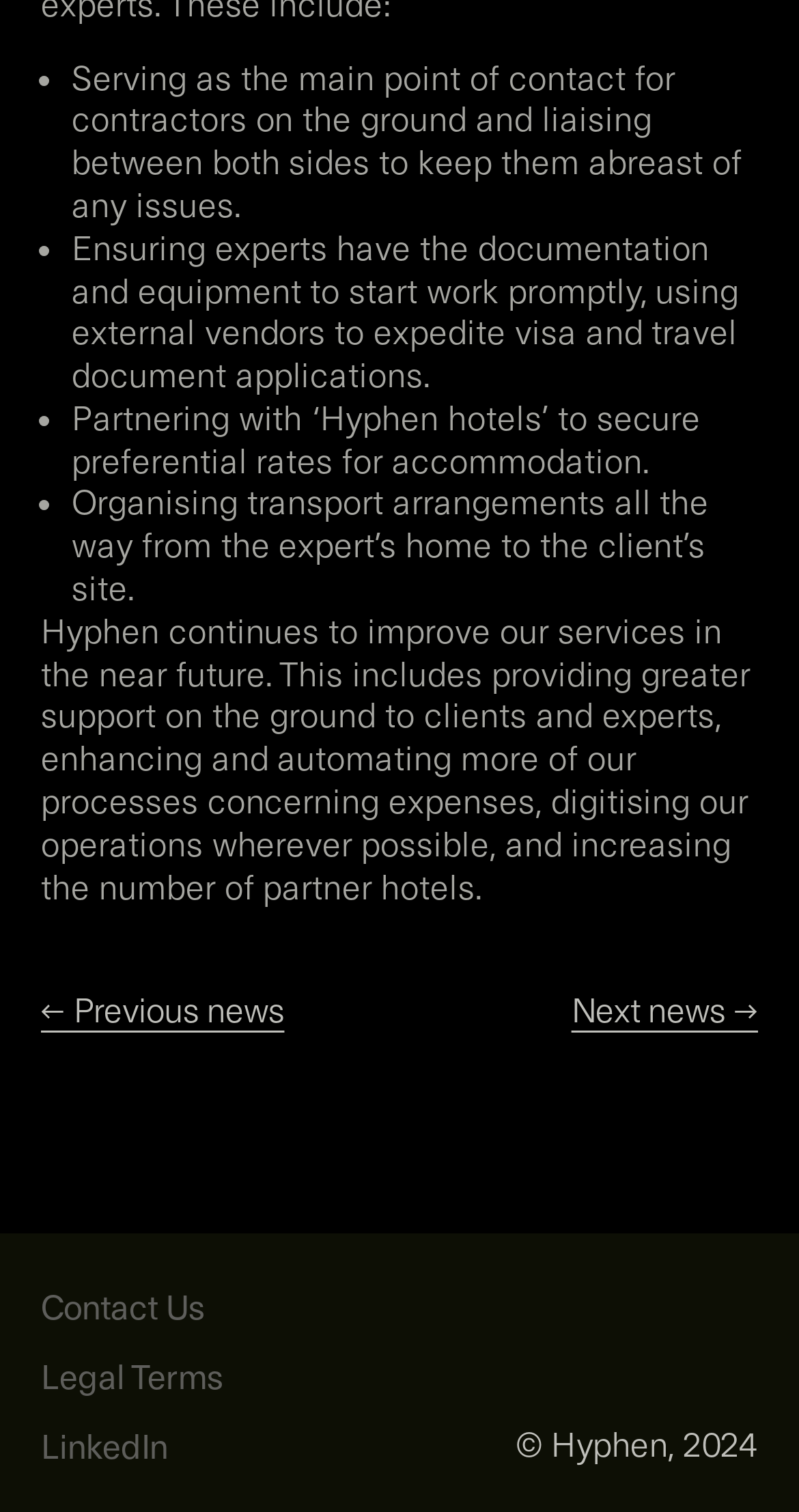How does Hyphen assist with travel arrangements?
We need a detailed and meticulous answer to the question.

The webpage states that Hyphen organizes transport arrangements all the way from the expert's home to the client's site, as mentioned in the fourth bullet point.